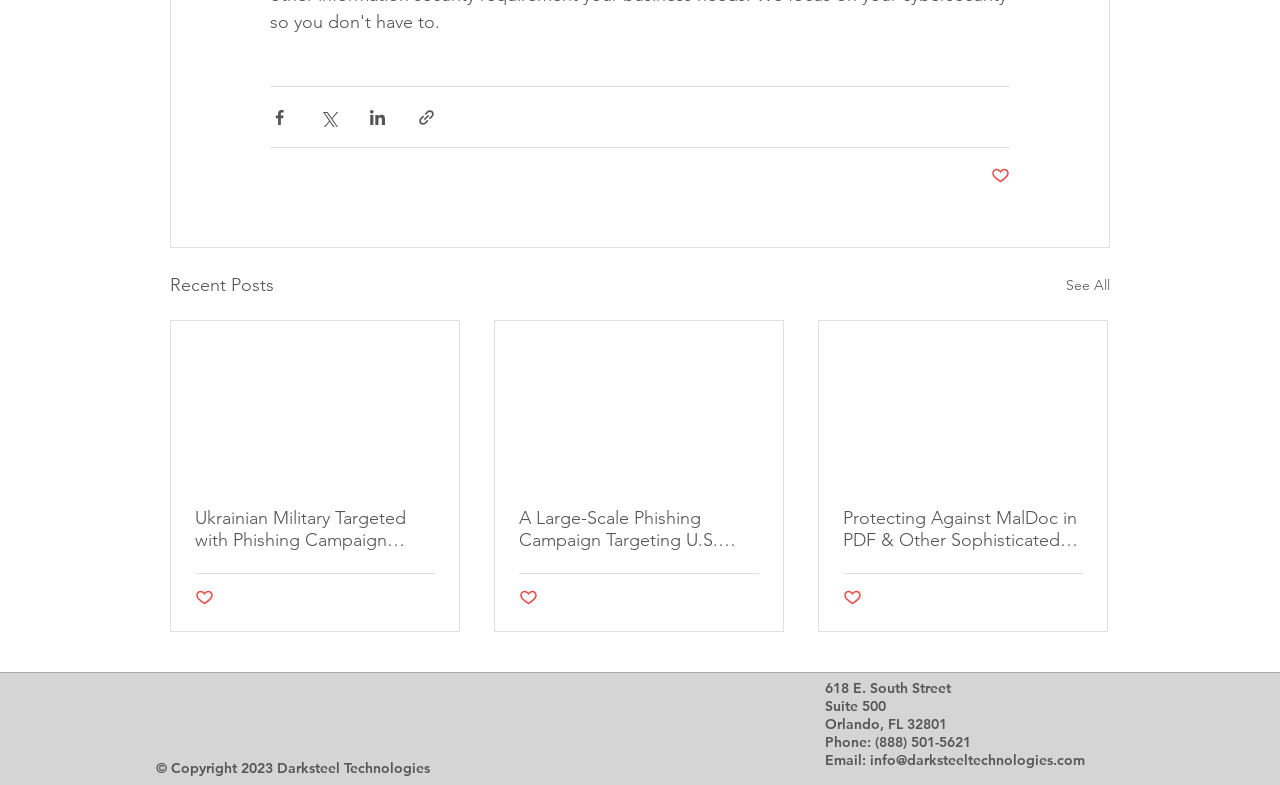Can you determine the bounding box coordinates of the area that needs to be clicked to fulfill the following instruction: "See all recent posts"?

[0.833, 0.345, 0.867, 0.382]